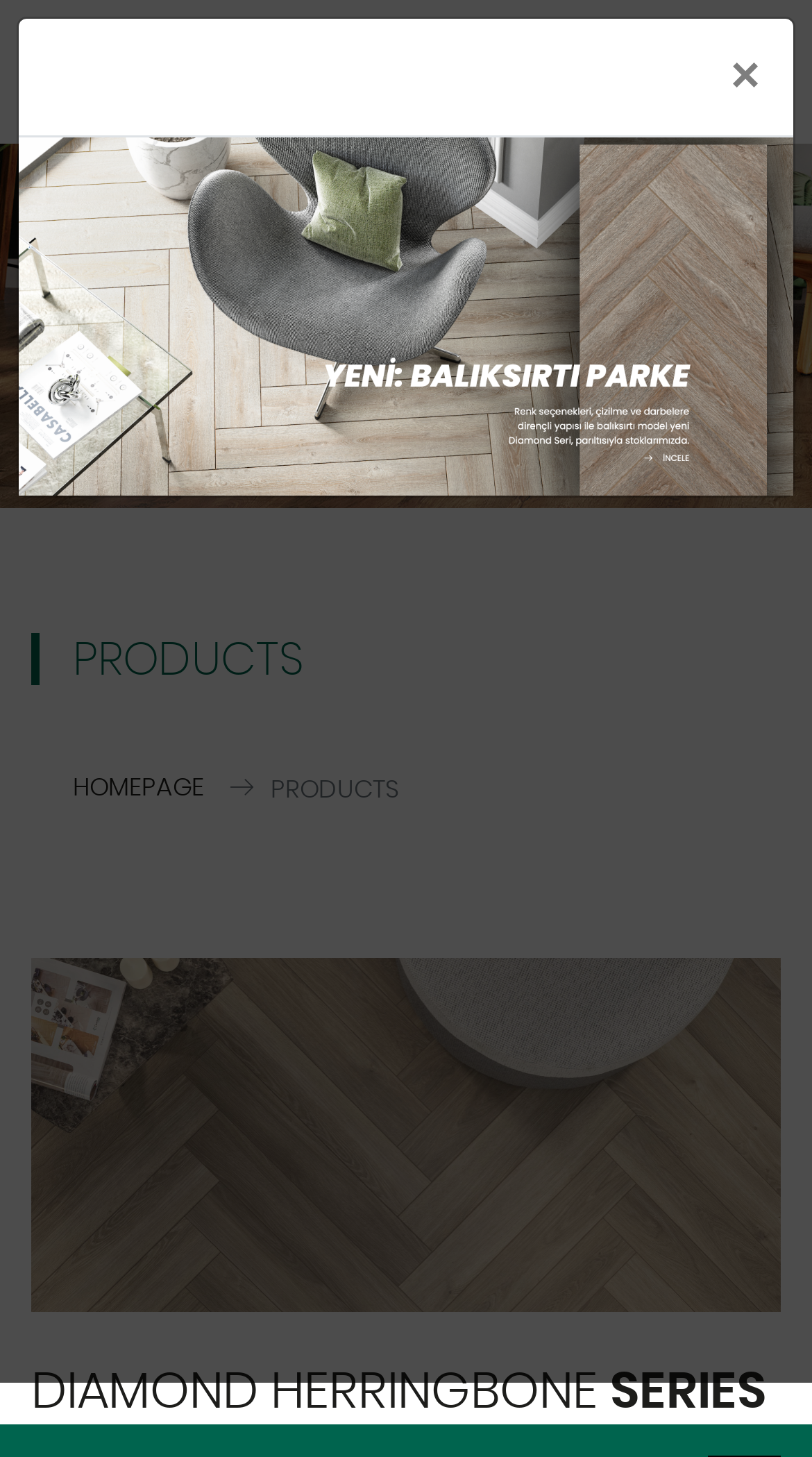Is the navigation menu expanded?
Please ensure your answer to the question is detailed and covers all necessary aspects.

I determined this by looking at the button 'Toggle navigation' which has an attribute 'expanded: False', indicating that the navigation menu is not expanded.